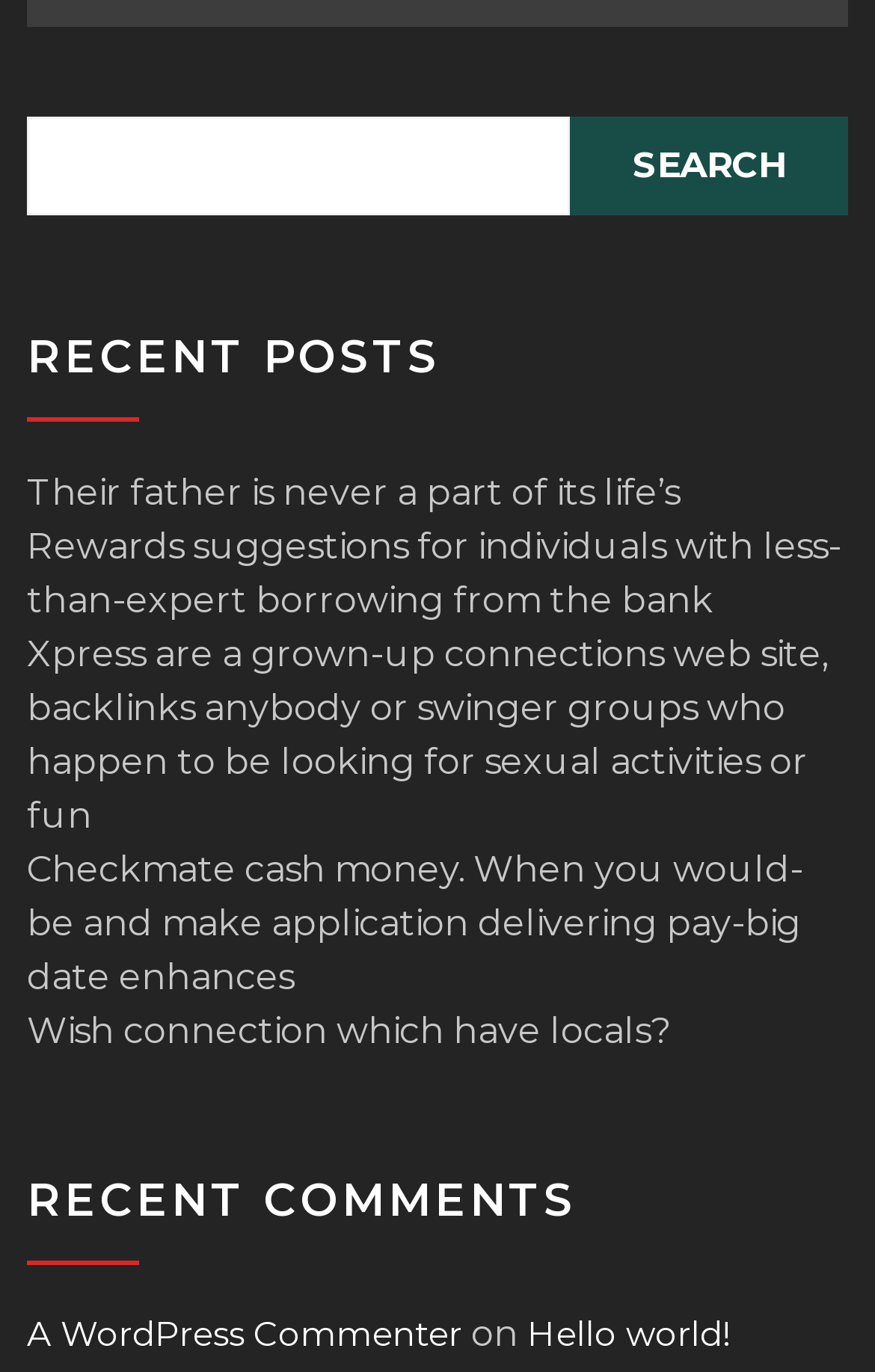What type of content is displayed on this webpage?
Based on the screenshot, give a detailed explanation to answer the question.

The webpage has multiple links with descriptive text, such as 'Their father is never a part of its life’s' and 'Rewards suggestions for individuals with less-than-expert borrowing from the bank'. This suggests that the webpage is displaying a list of blog posts or articles.